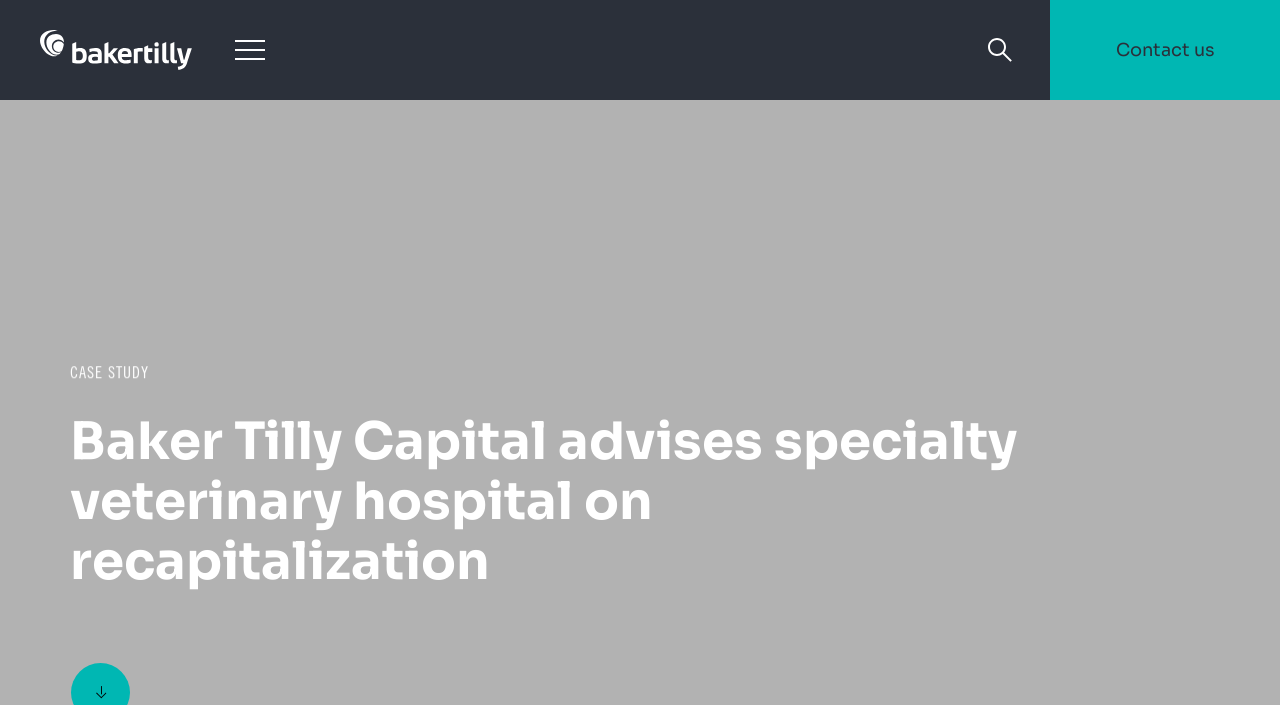Answer the following query concisely with a single word or phrase:
What is the theme of the article?

CASE STUDY